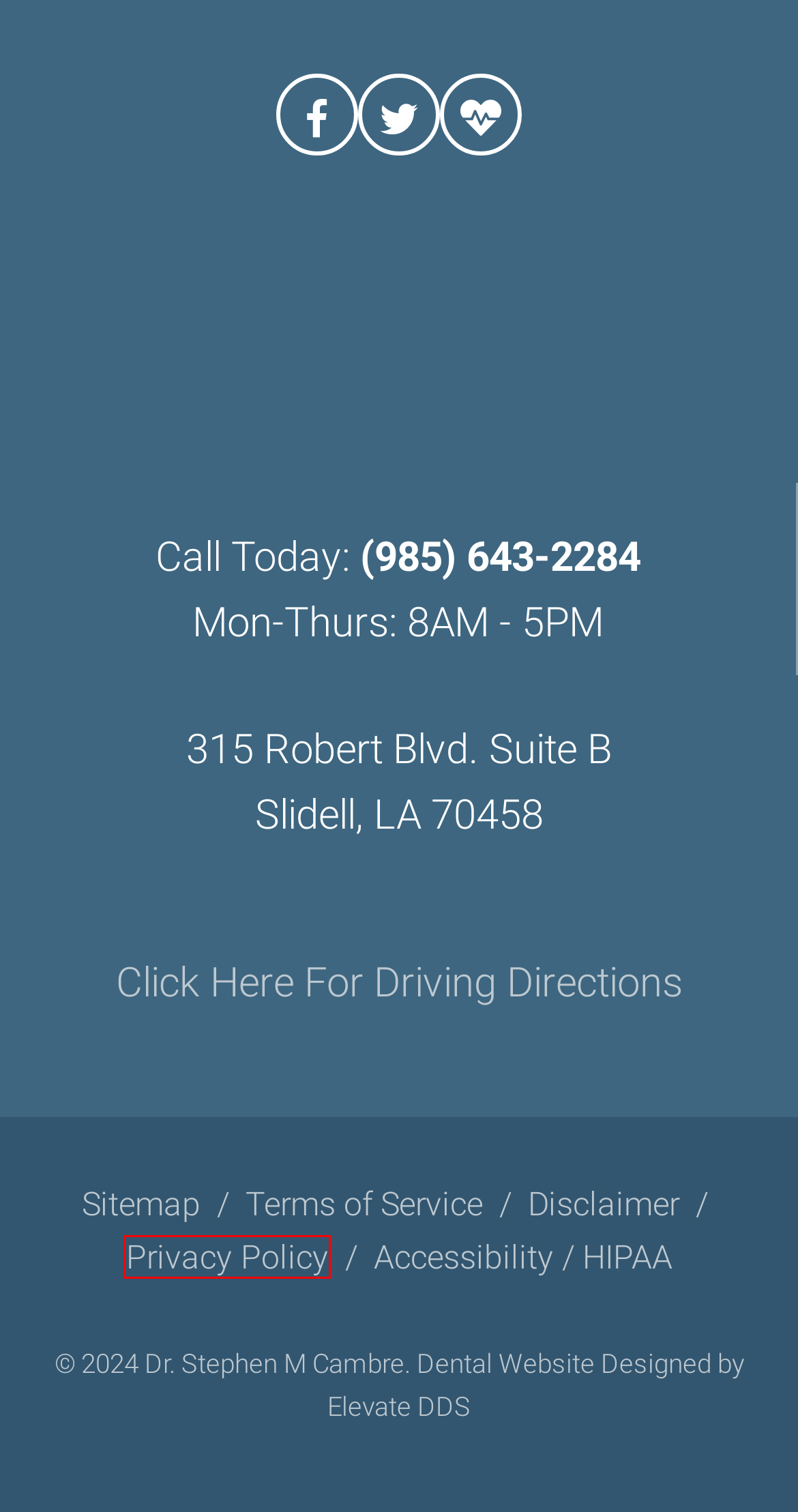Analyze the screenshot of a webpage that features a red rectangle bounding box. Pick the webpage description that best matches the new webpage you would see after clicking on the element within the red bounding box. Here are the candidates:
A. HIPAA Privacy Policy - Stephen M Cambre DDS
B. Dental Website Design & New Patient Marketing by Elevate DDS
C. Accessibility Statement - Stephen M Cambre DDS
D. Dentist Slidell LA | Stephen M Cambre DDS - A Family Dental Office
E. Disclaimer - Stephen M Cambre DDS
F. Book Your Appointment - Stephen M Cambre DDS
G. Sitemap of our Website - Stephen M Cambre DDS
H. Privacy Policy - Stephen M Cambre DDS

H